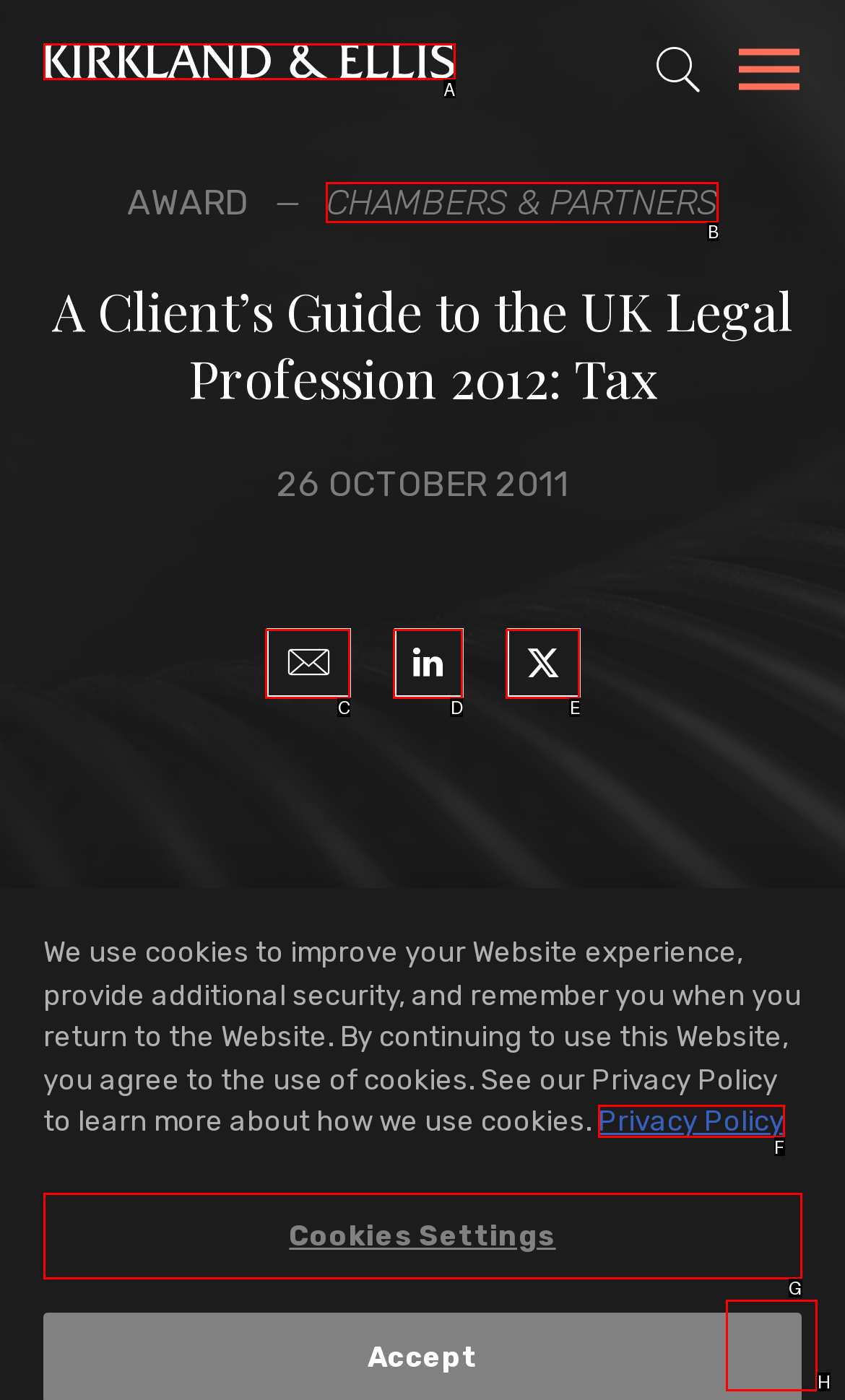Which letter corresponds to the correct option to complete the task: View the Chambers & Partners award?
Answer with the letter of the chosen UI element.

B